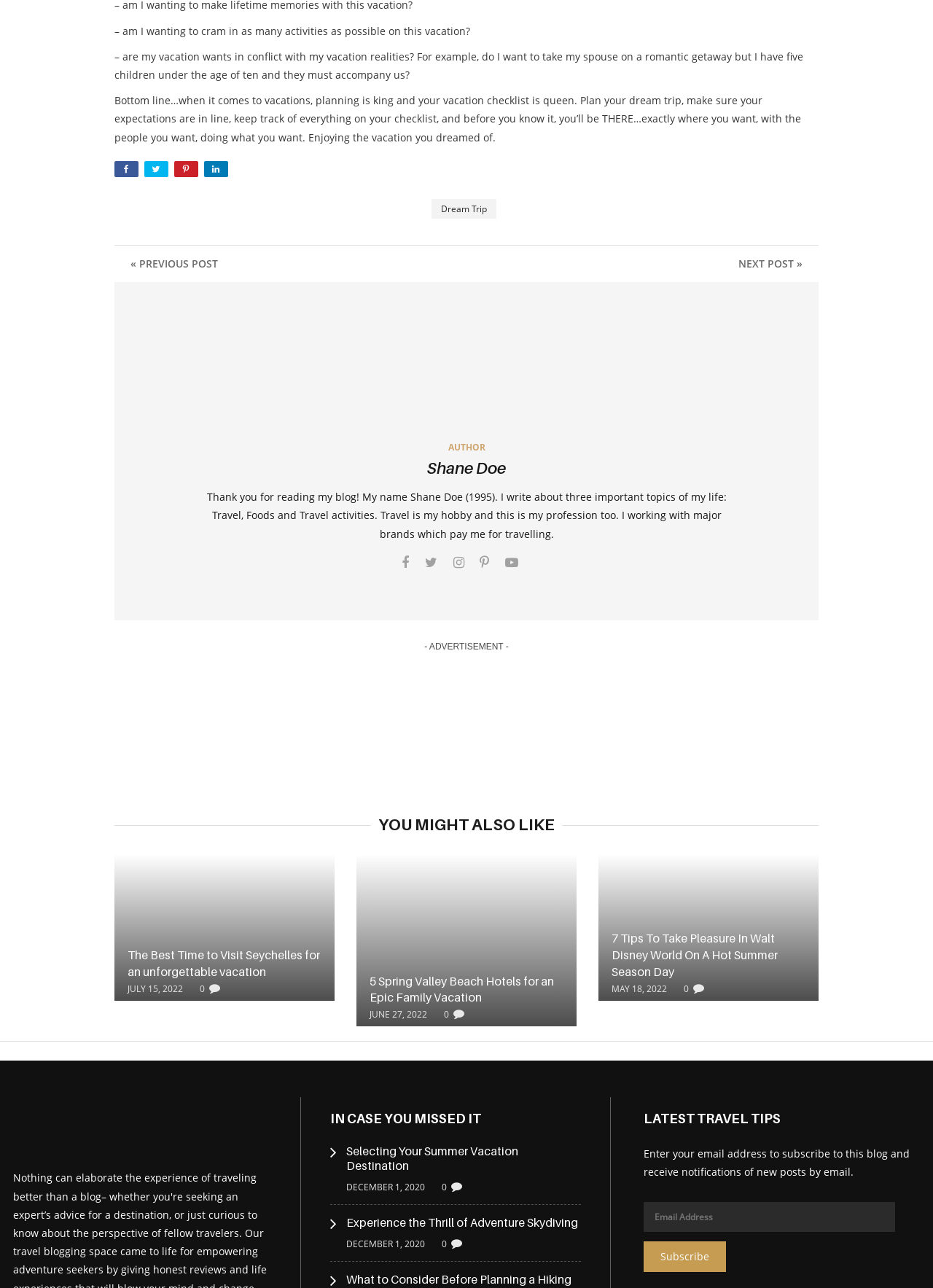Answer the question using only a single word or phrase: 
What is the topic of the blog post?

Vacation planning